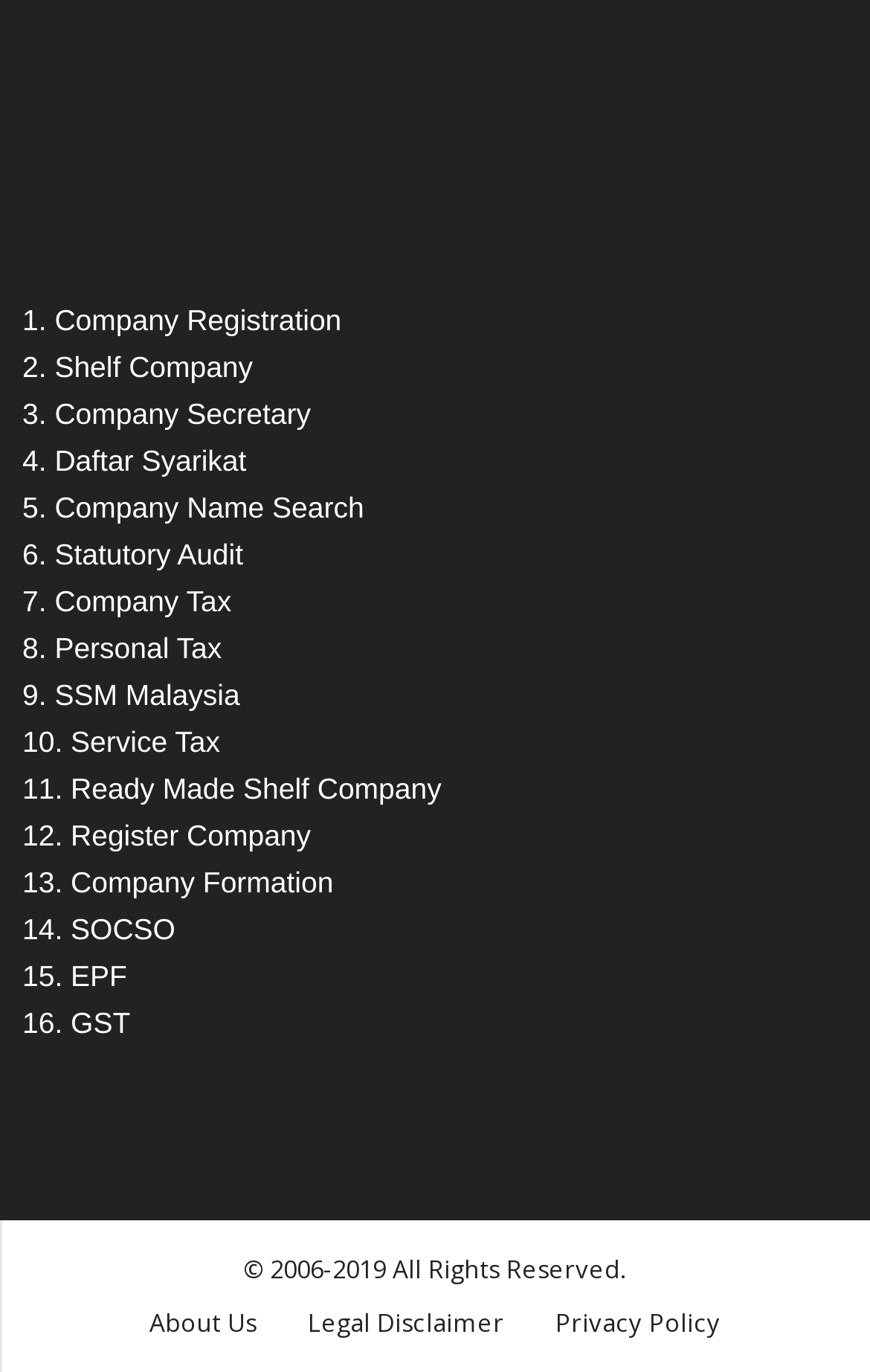Please locate the bounding box coordinates of the element that should be clicked to achieve the given instruction: "Visit About Us page".

[0.146, 0.951, 0.321, 0.976]